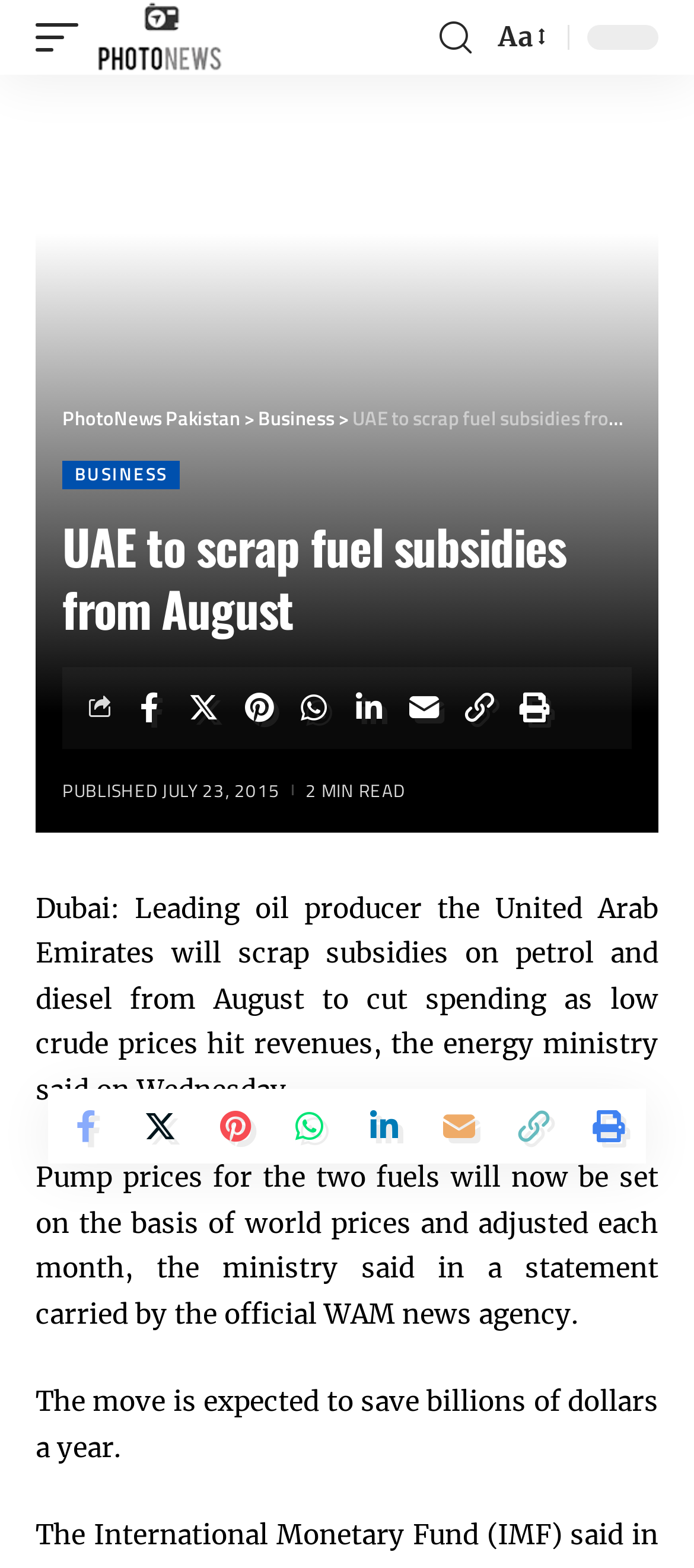Extract the bounding box coordinates of the UI element described: "parent_node: Font Resizer aria-label="search"". Provide the coordinates in the format [left, top, right, bottom] with values ranging from 0 to 1.

[0.621, 0.006, 0.692, 0.041]